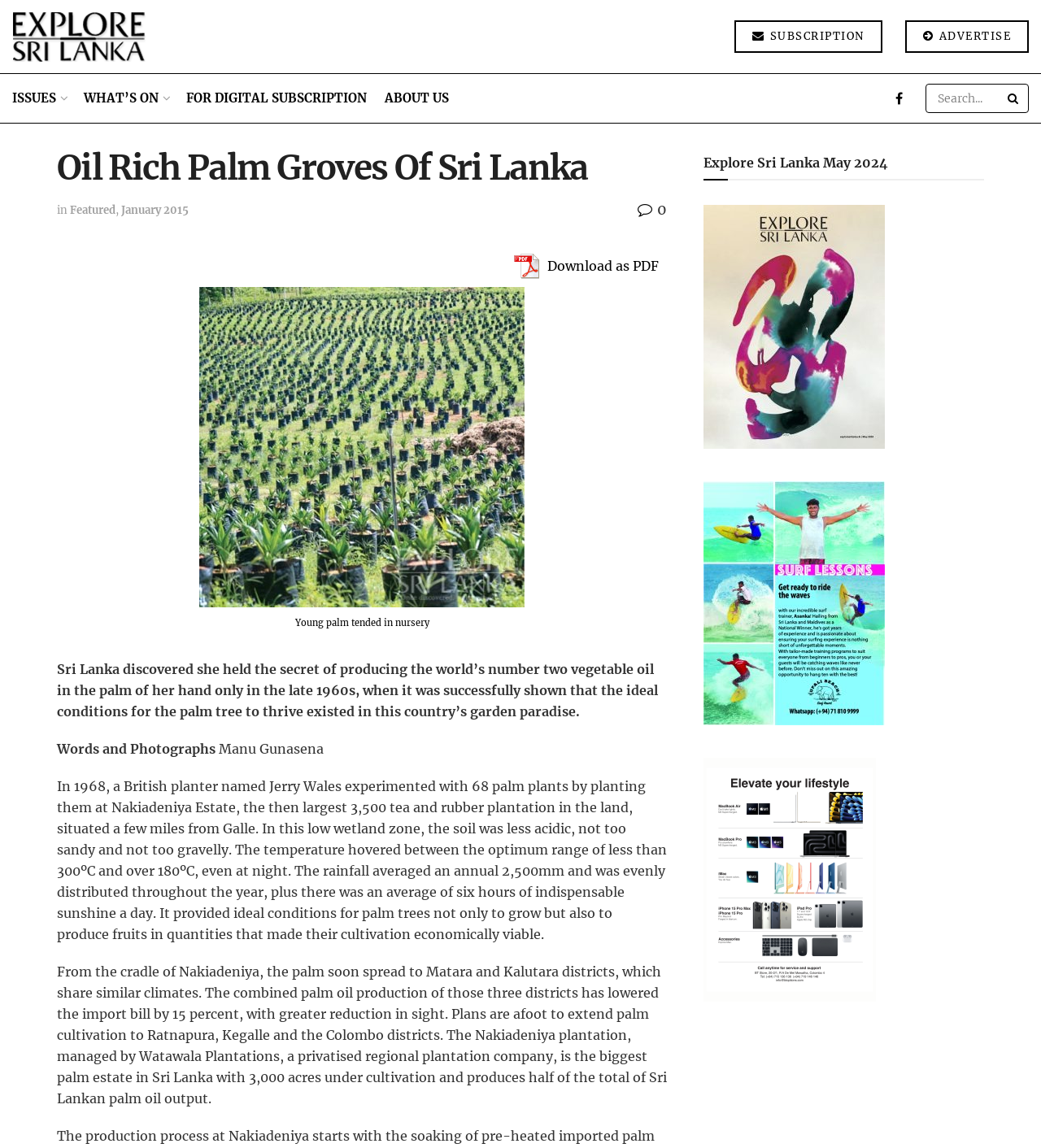Please provide a one-word or phrase answer to the question: 
What is the ideal temperature range for palm trees?

less than 300ºC and over 180ºC